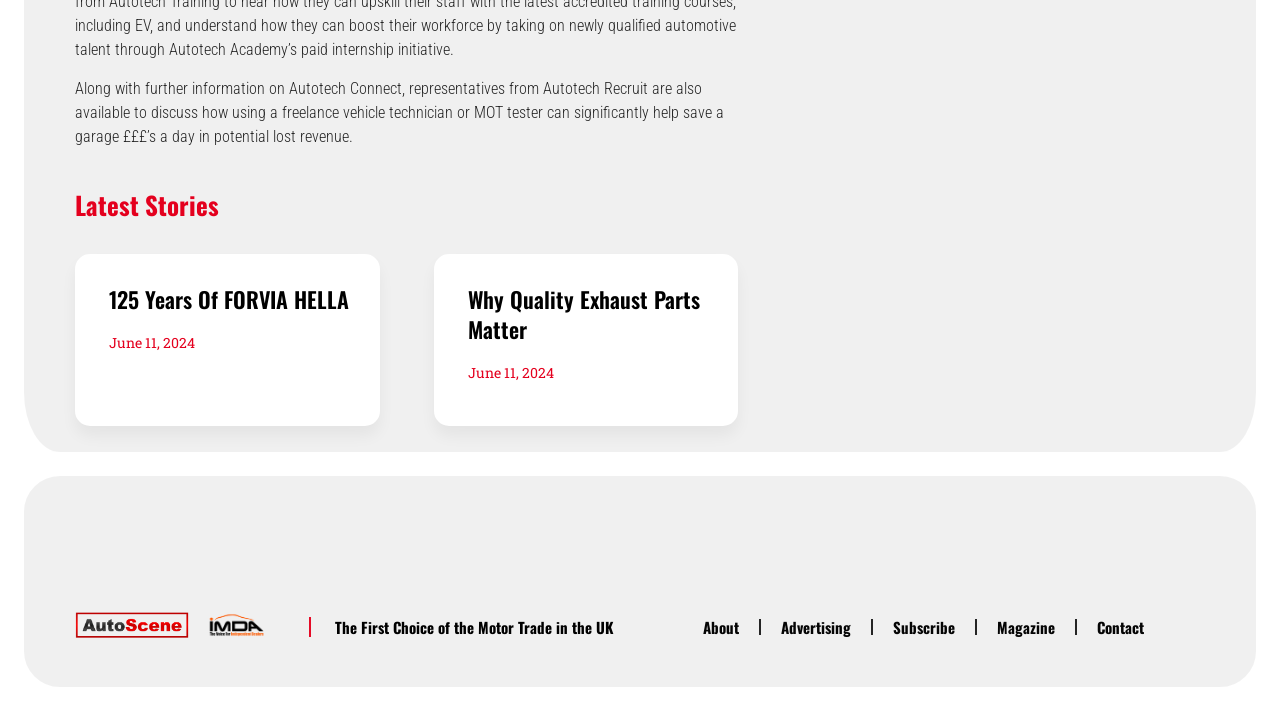What is the topic of the first article?
Refer to the screenshot and respond with a concise word or phrase.

125 Years Of FORVIA HELLA